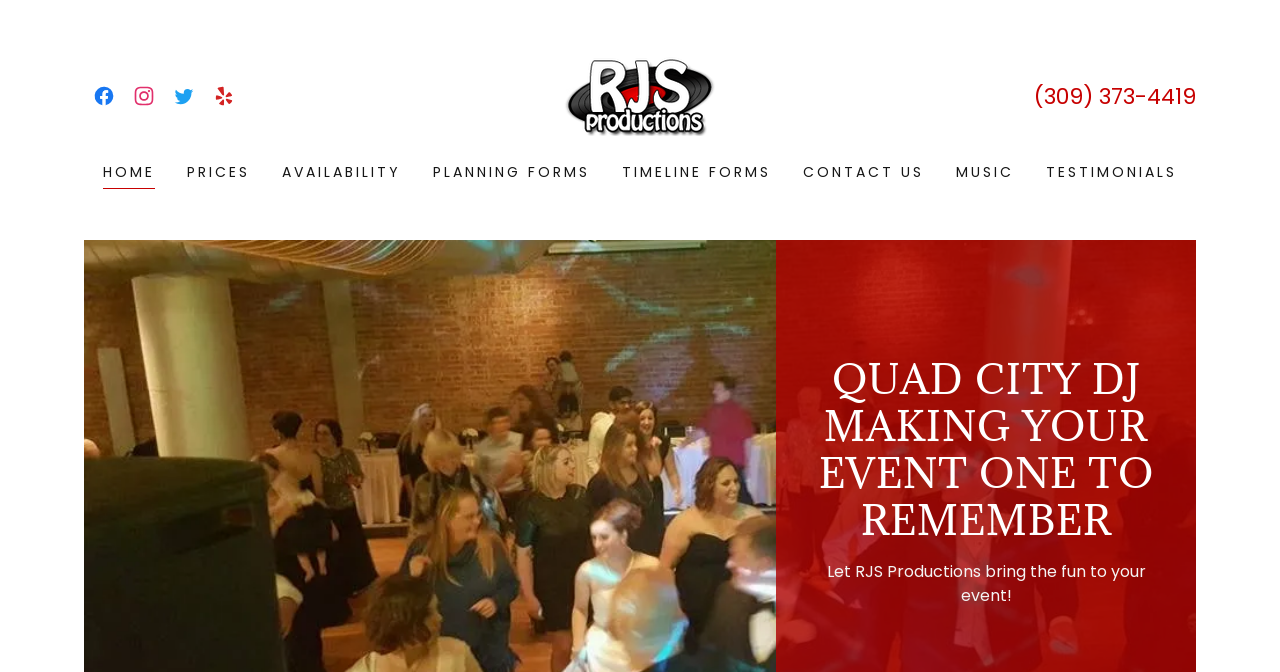How many social media links are on the top of the webpage?
Answer the question based on the image using a single word or a brief phrase.

4